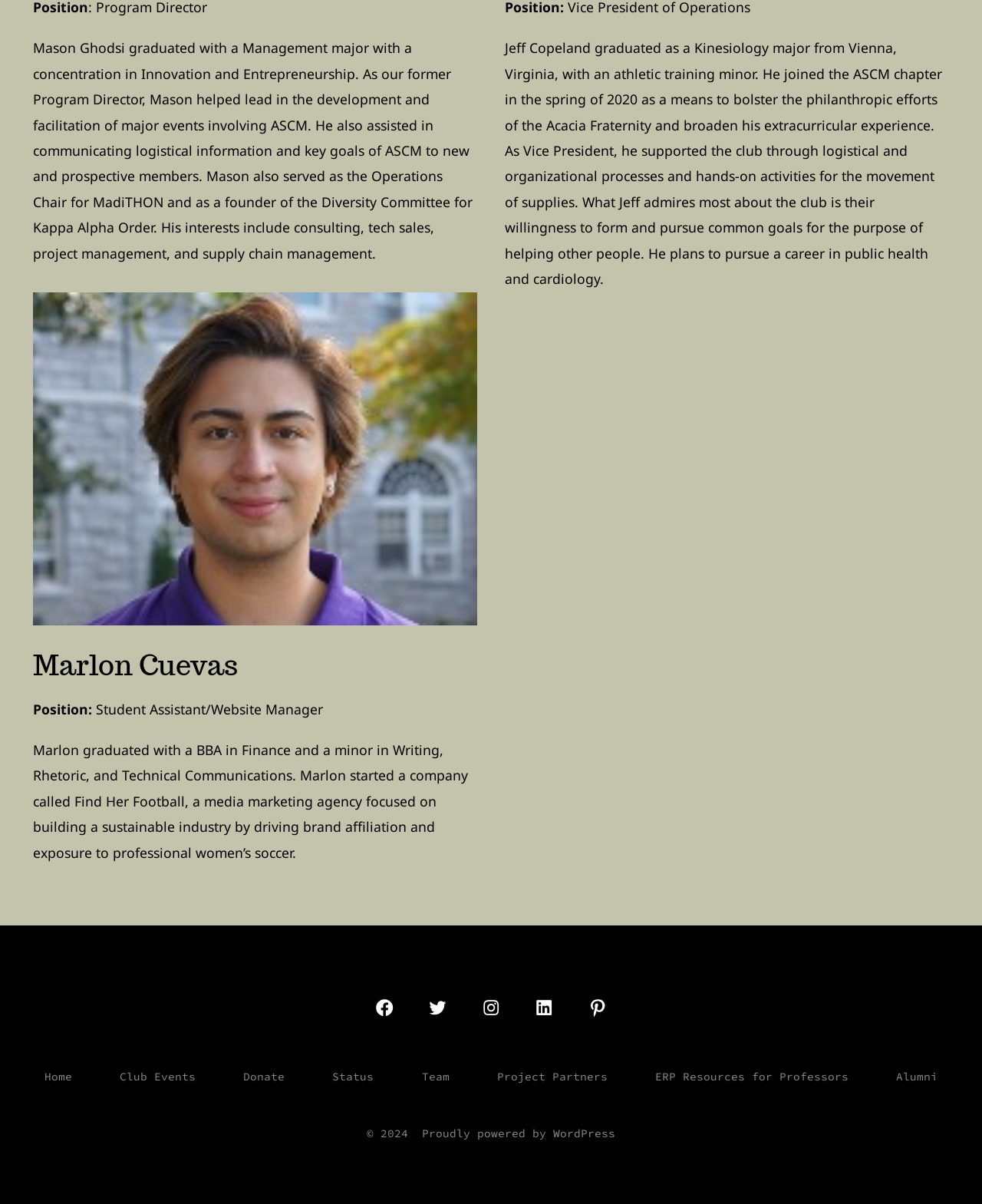Look at the image and answer the question in detail:
How many team members are described on this page?

I read through the text and found descriptions of three team members: Mason Ghodsi, Jeff Copeland, and Marlon Cuevas, so there are 3 team members described on this page.